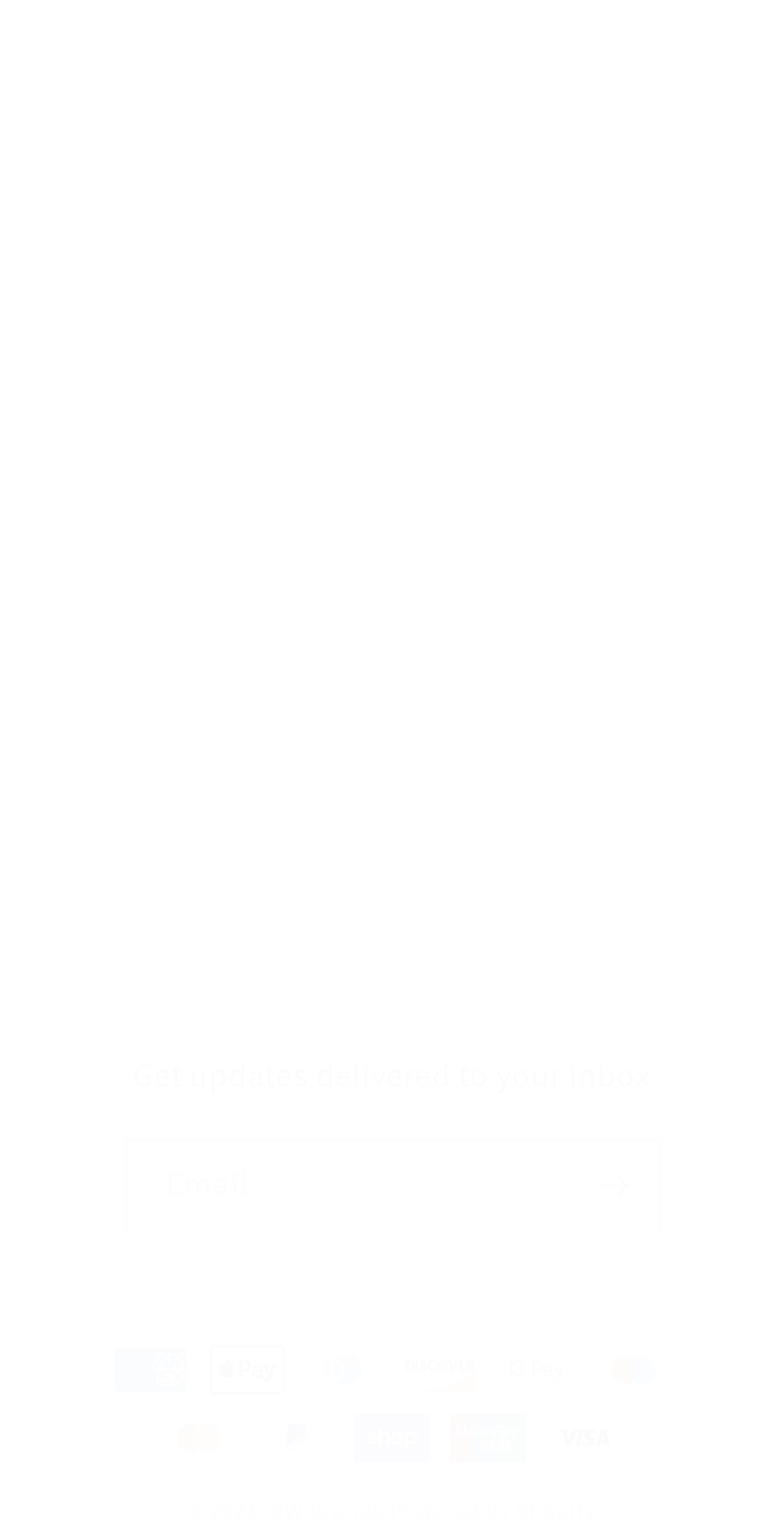Pinpoint the bounding box coordinates of the clickable area necessary to execute the following instruction: "Check payment method options". The coordinates should be given as four float numbers between 0 and 1, namely [left, top, right, bottom].

[0.087, 0.872, 0.236, 0.932]